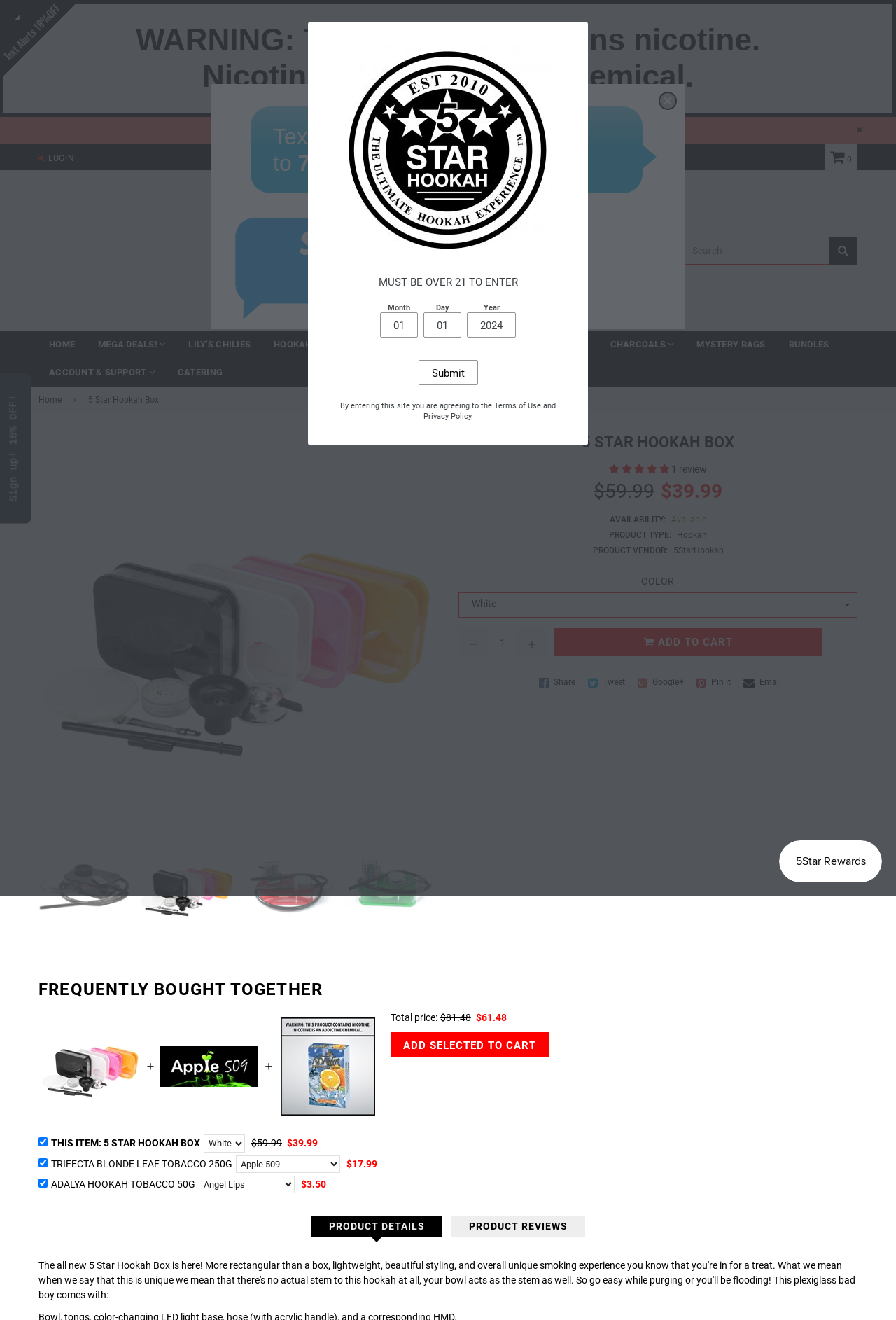Please locate the bounding box coordinates for the element that should be clicked to achieve the following instruction: "Contact Karl Thunemann". Ensure the coordinates are given as four float numbers between 0 and 1, i.e., [left, top, right, bottom].

None